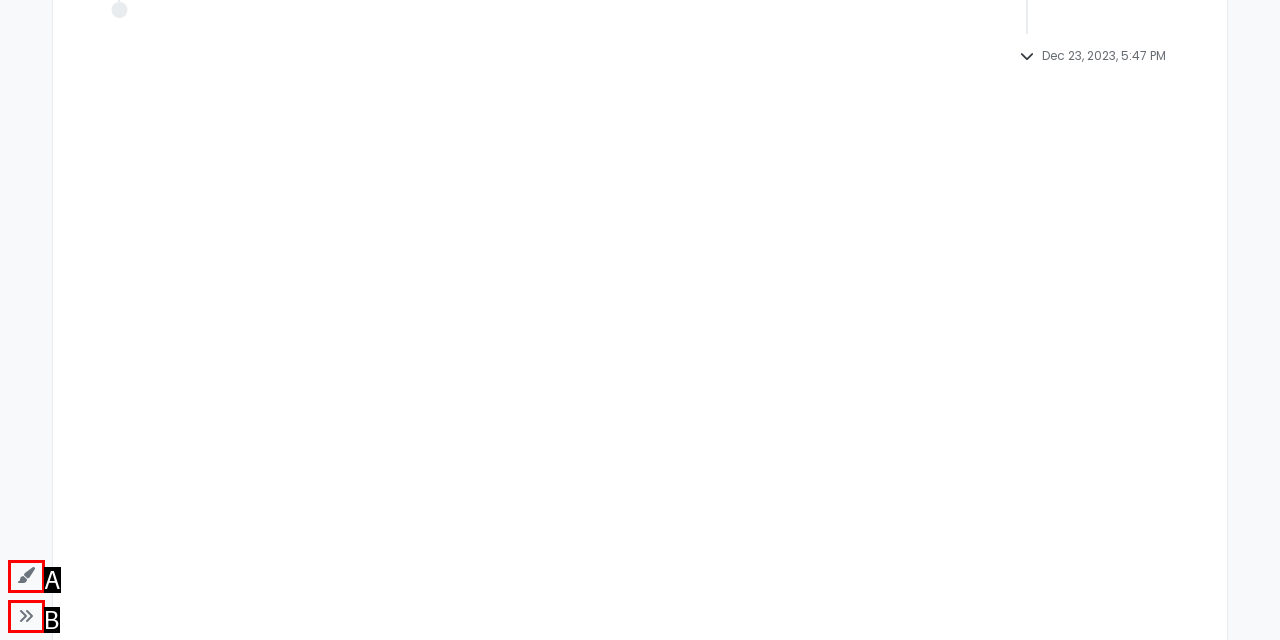Using the given description: Collapse, identify the HTML element that corresponds best. Answer with the letter of the correct option from the available choices.

B